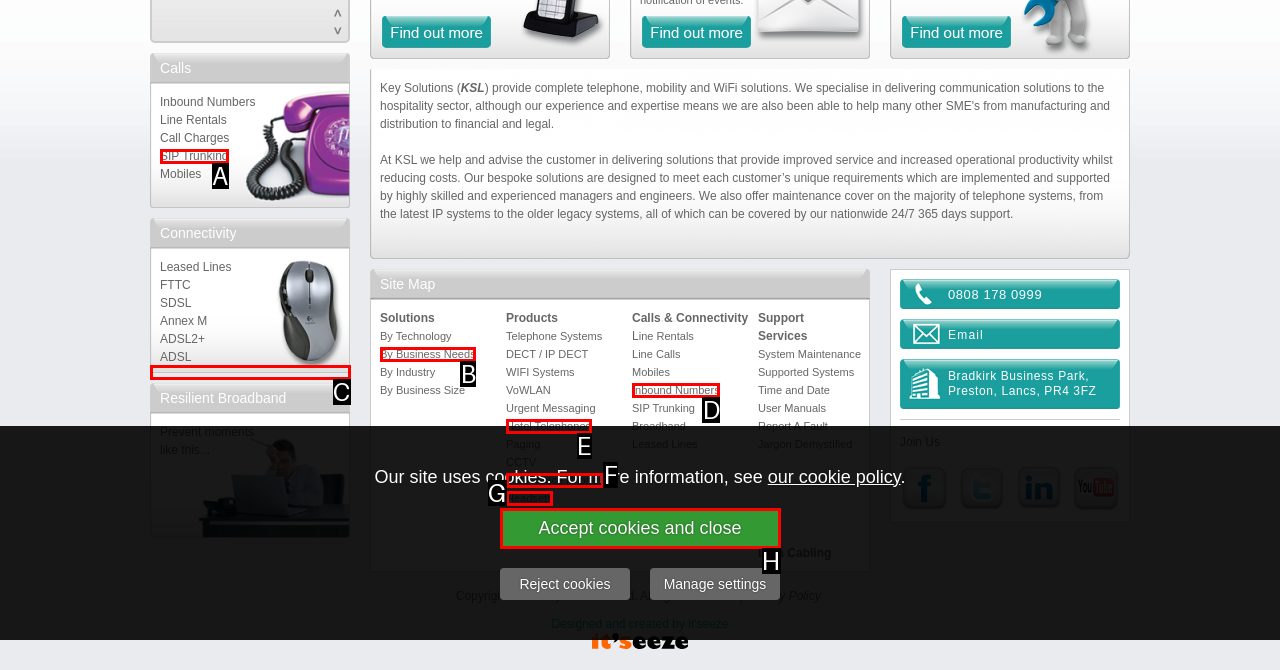Match the HTML element to the description: alt="Connectivity". Respond with the letter of the correct option directly.

C